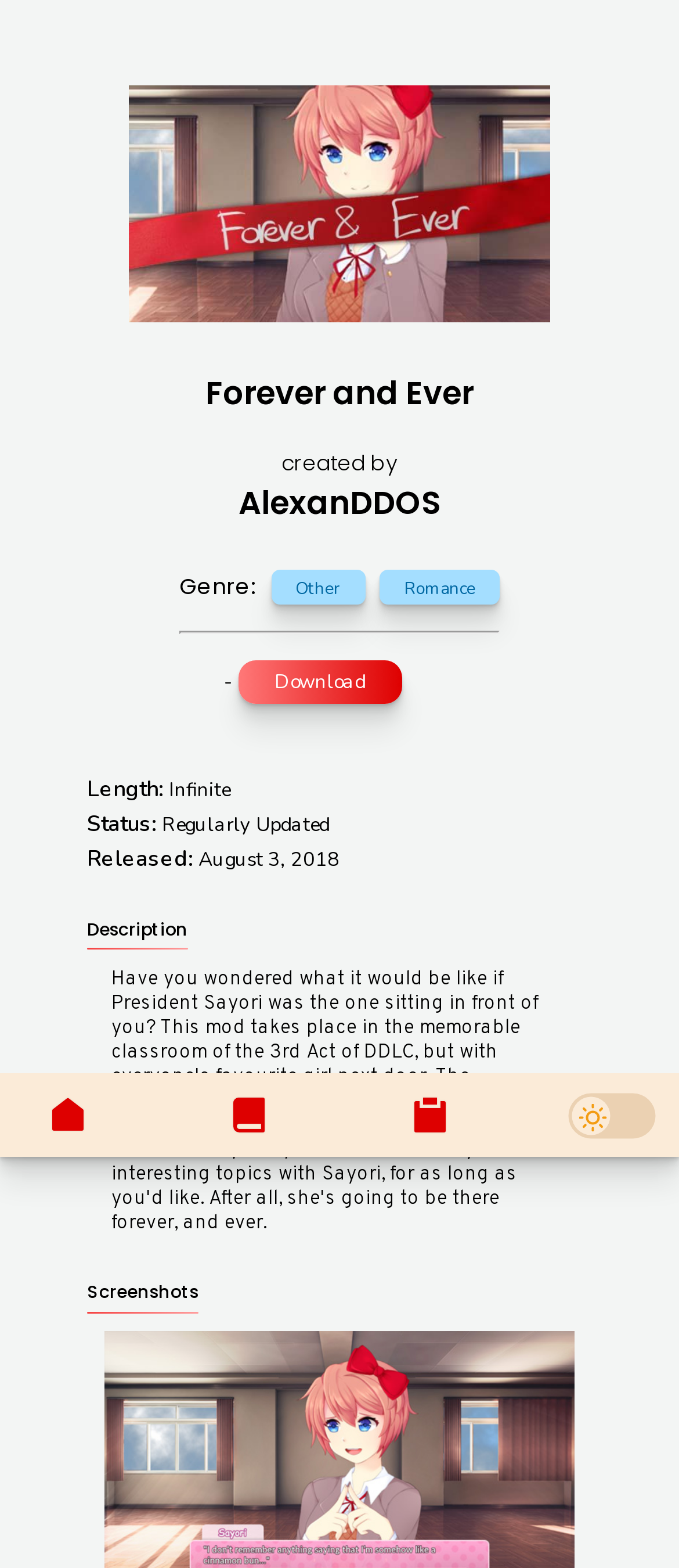What is the main title displayed on this webpage?

Forever and Ever